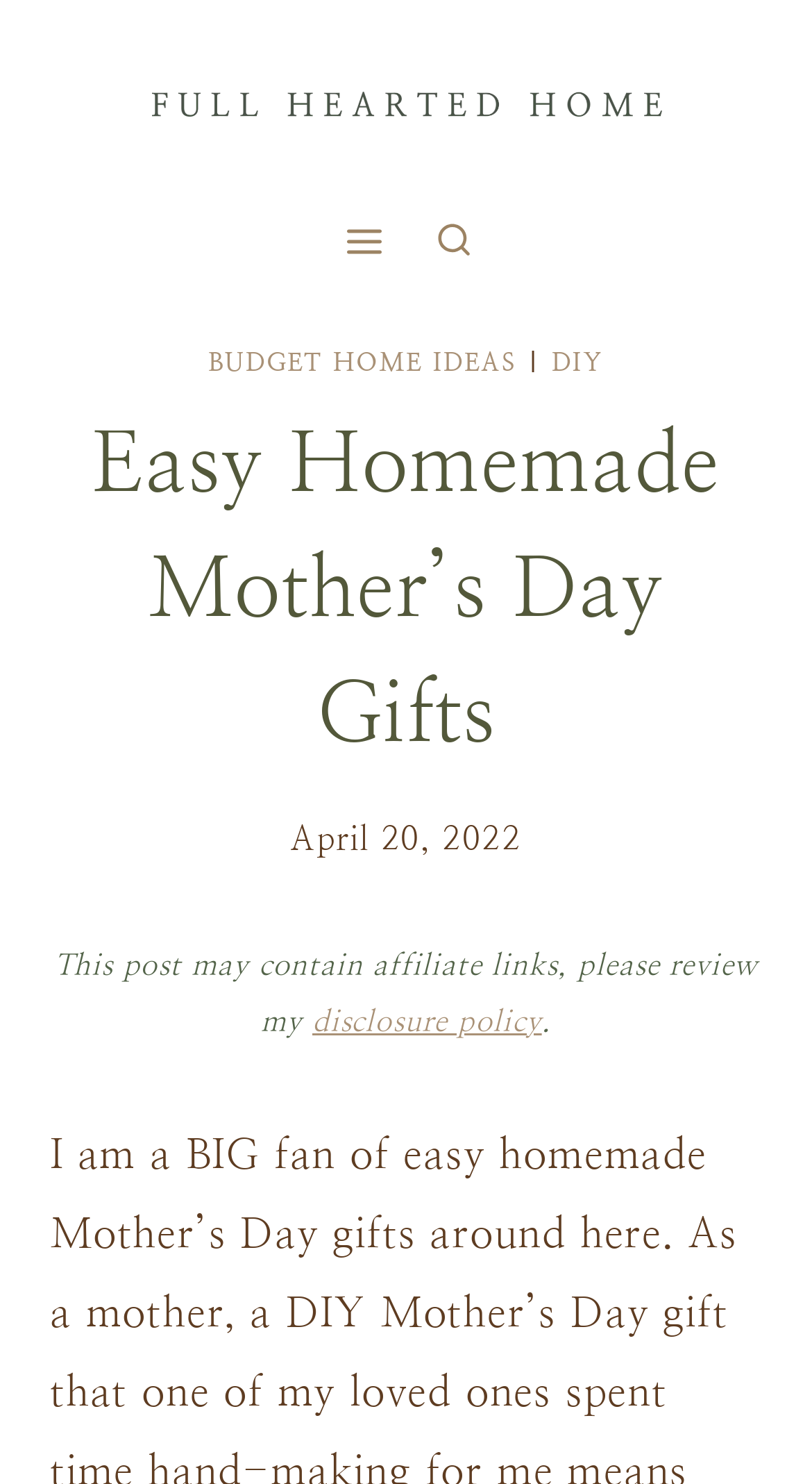Please give a short response to the question using one word or a phrase:
What is the category of the 'BUDGET HOME IDEAS' link?

DIY